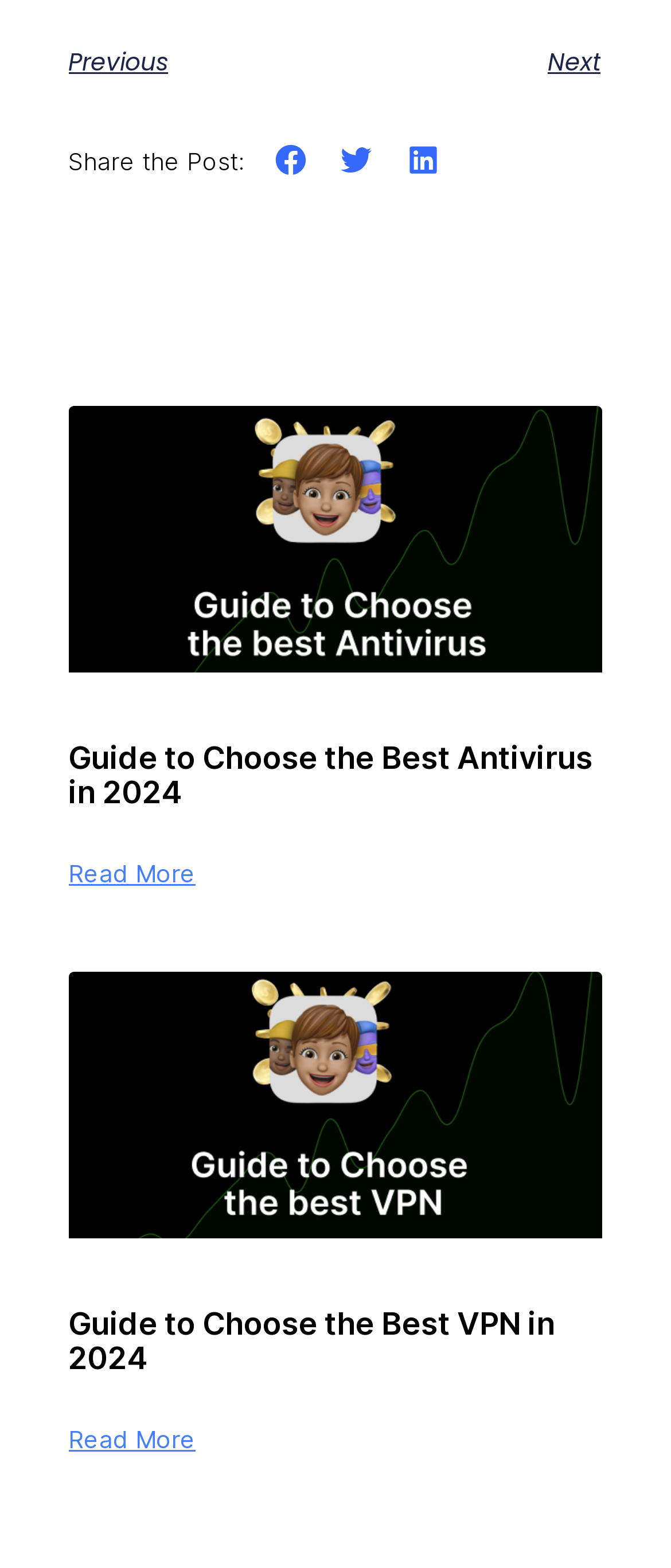What is the topic of the second related post?
Refer to the image and offer an in-depth and detailed answer to the question.

The second related post has a heading 'Guide to Choose the Best VPN in 2024', which suggests that the topic of the post is about choosing the best VPN software.